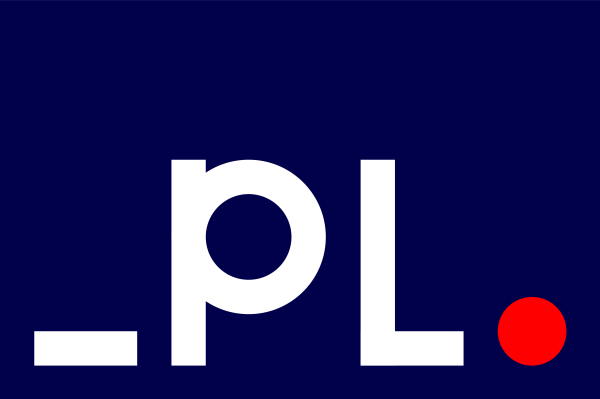Give a detailed account of the contents of the image.

The image displays the official logo of the News Agency Prensa Latina, characterized by its bold and modern design. Dominated by a deep navy blue background, the logo features the stylized letters ".pl." prominently in white, signaling the agency's brand identity. To the right, a vivid red dot adds a striking contrast, enhancing the visual impact. This logo represents Prensa Latina's commitment to delivering news and information, reflecting its role as a significant player in the media landscape. The design effectively combines simplicity with a contemporary aesthetic, making it recognizable and memorable.